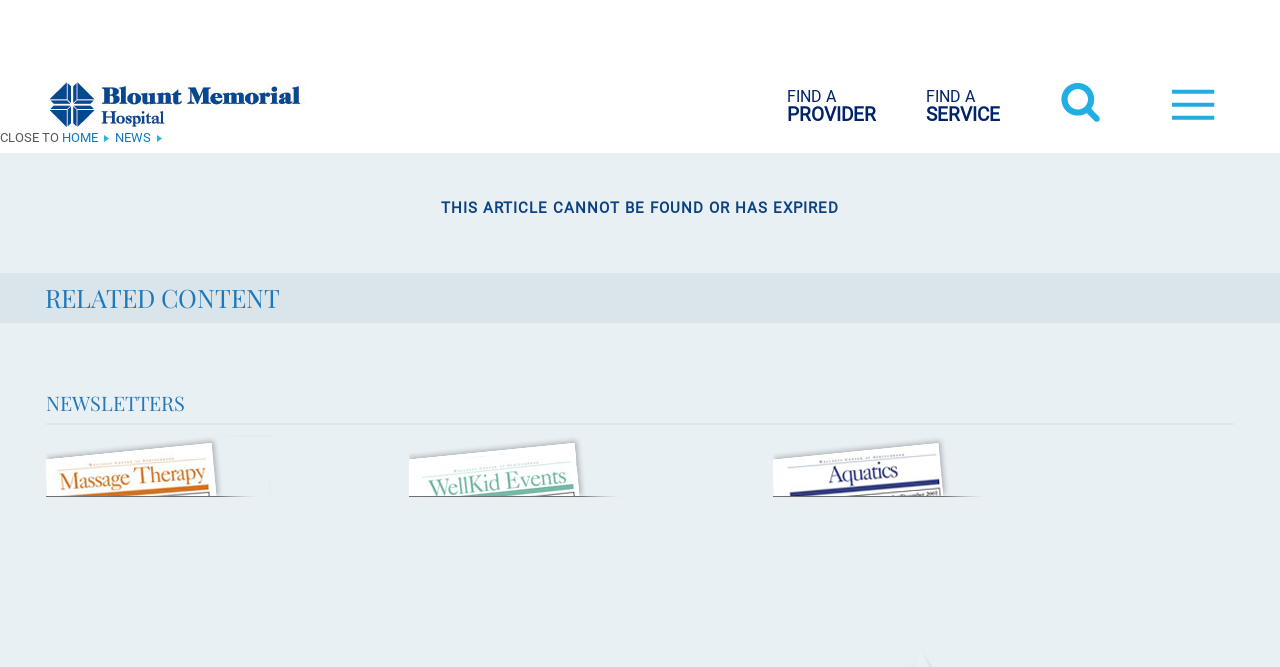Predict the bounding box coordinates of the UI element that matches this description: "NEWS". The coordinates should be in the format [left, top, right, bottom] with each value between 0 and 1.

[0.09, 0.195, 0.118, 0.217]